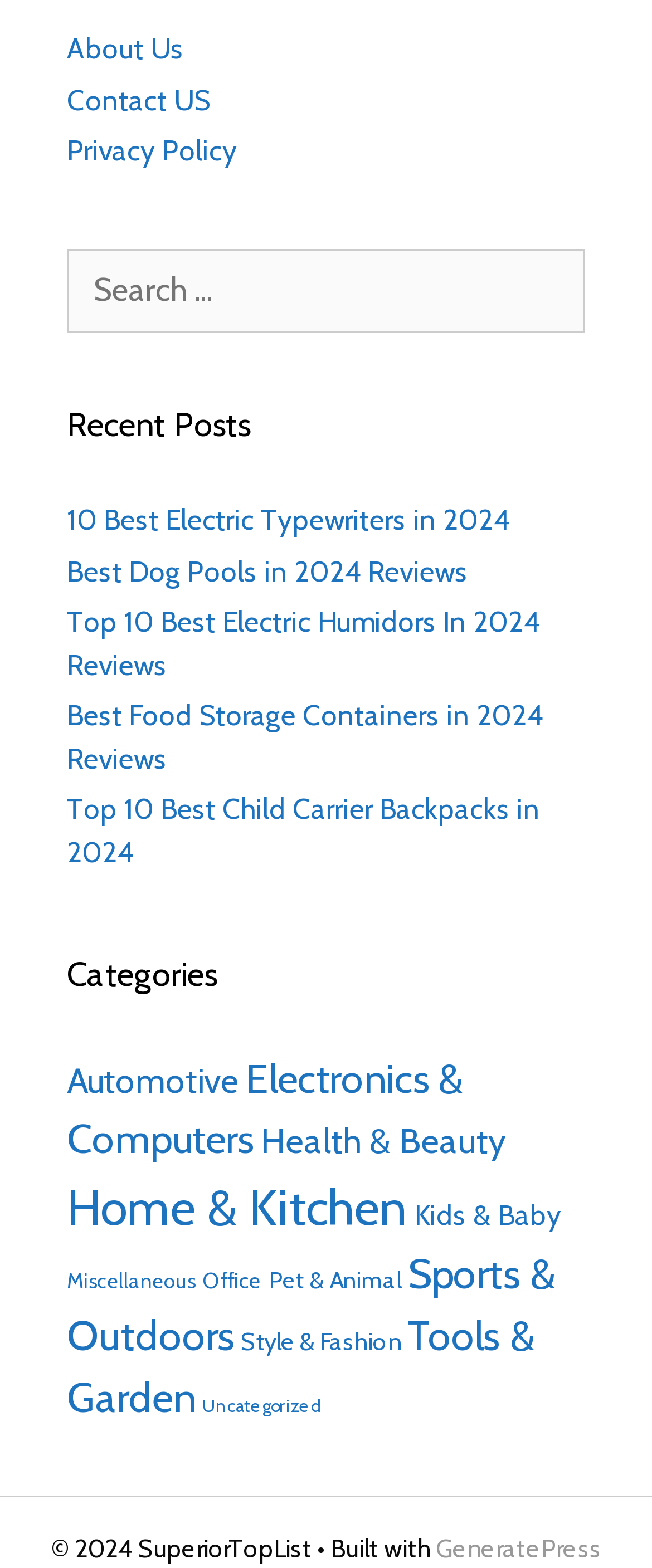Please provide a one-word or phrase answer to the question: 
What type of content does the website primarily feature?

Reviews and lists